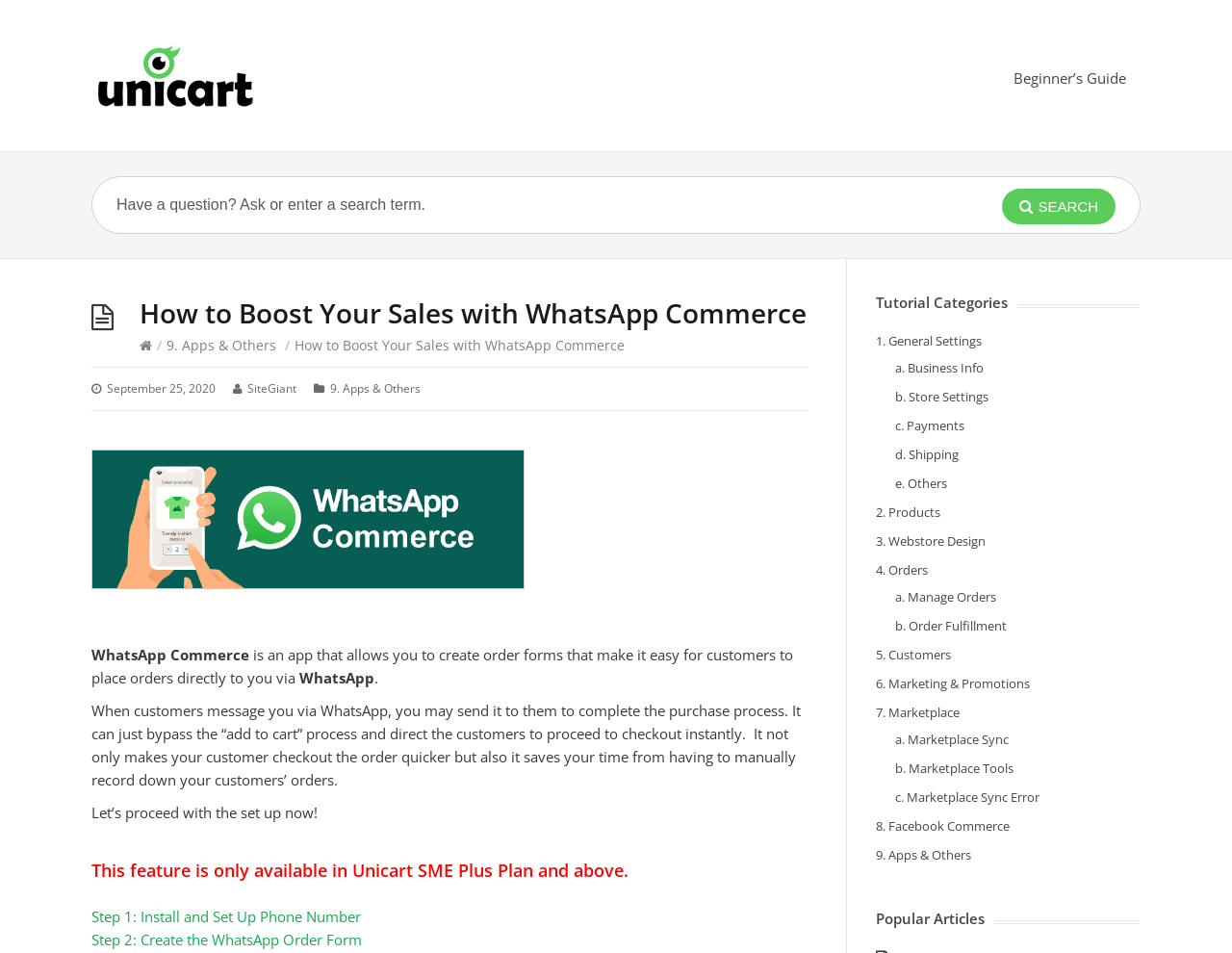How does WhatsApp Commerce benefit customers?
Based on the image, answer the question with as much detail as possible.

According to the webpage, WhatsApp Commerce allows customers to bypass the 'add to cart' process and proceed to checkout instantly, making the checkout process quicker and more convenient for them.